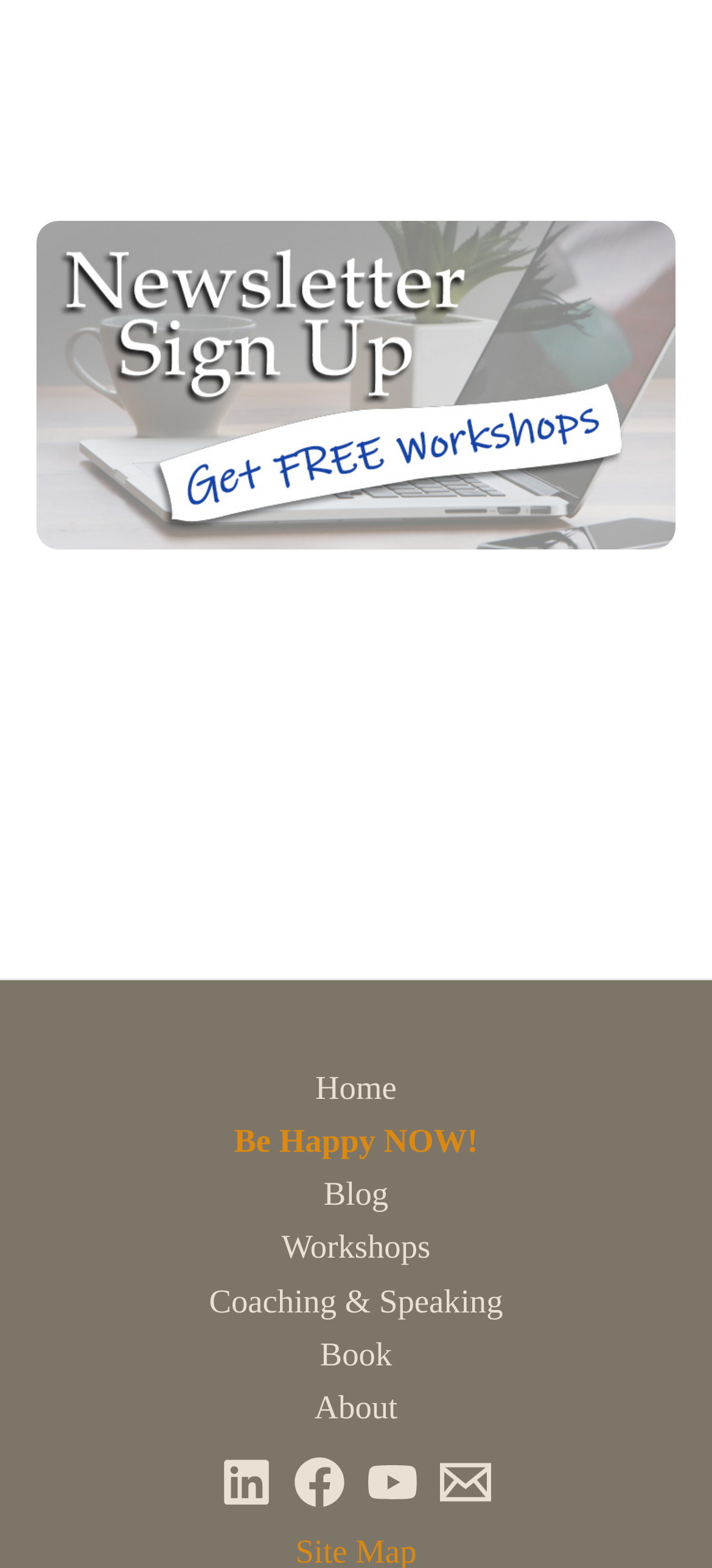Locate the bounding box coordinates of the area where you should click to accomplish the instruction: "Follow on LinkedIn".

[0.31, 0.929, 0.382, 0.961]